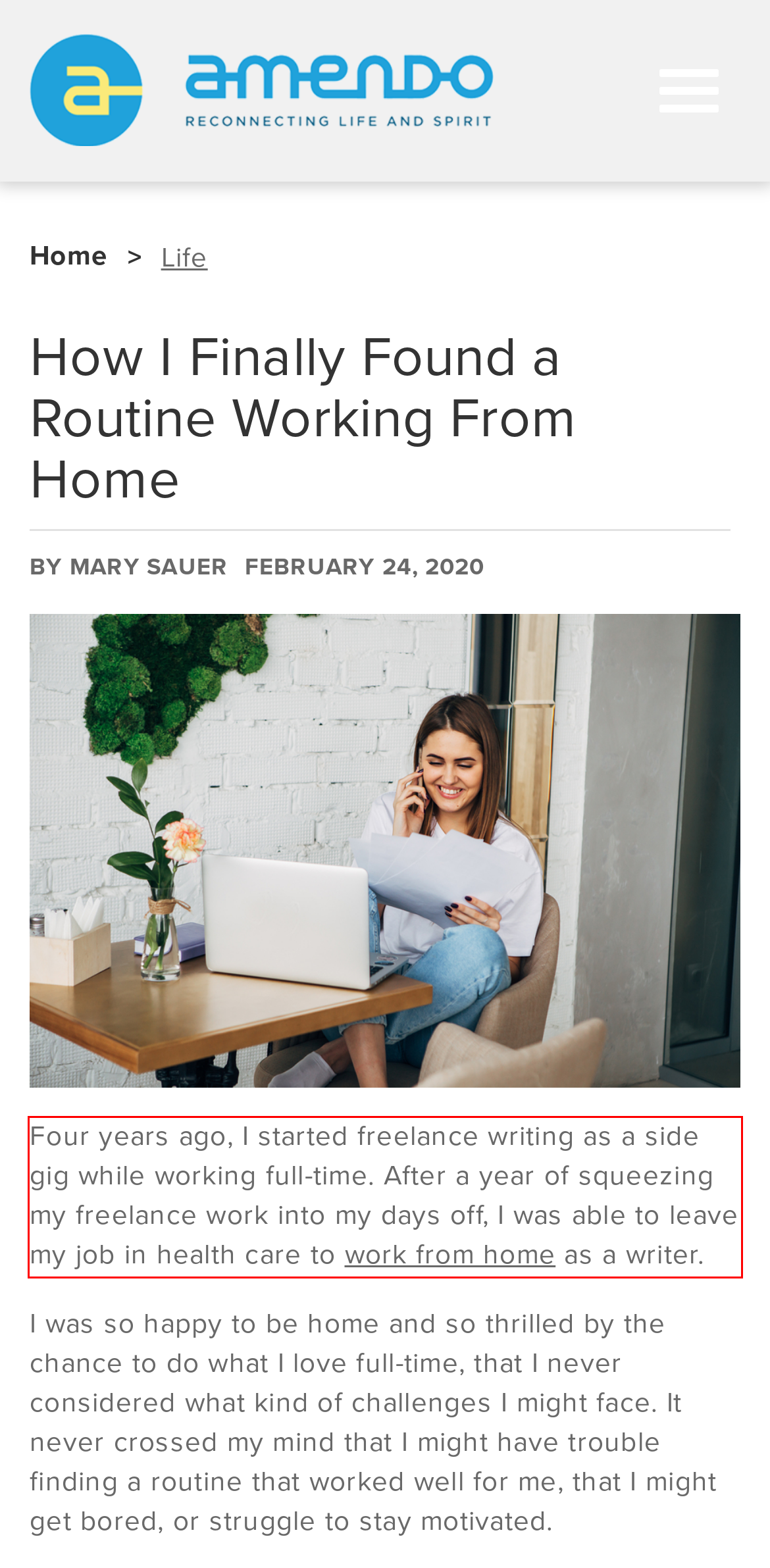You are presented with a screenshot containing a red rectangle. Extract the text found inside this red bounding box.

Four years ago, I started freelance writing as a side gig while working full-time. After a year of squeezing my freelance work into my days off, I was able to leave my job in health care to work from home as a writer.